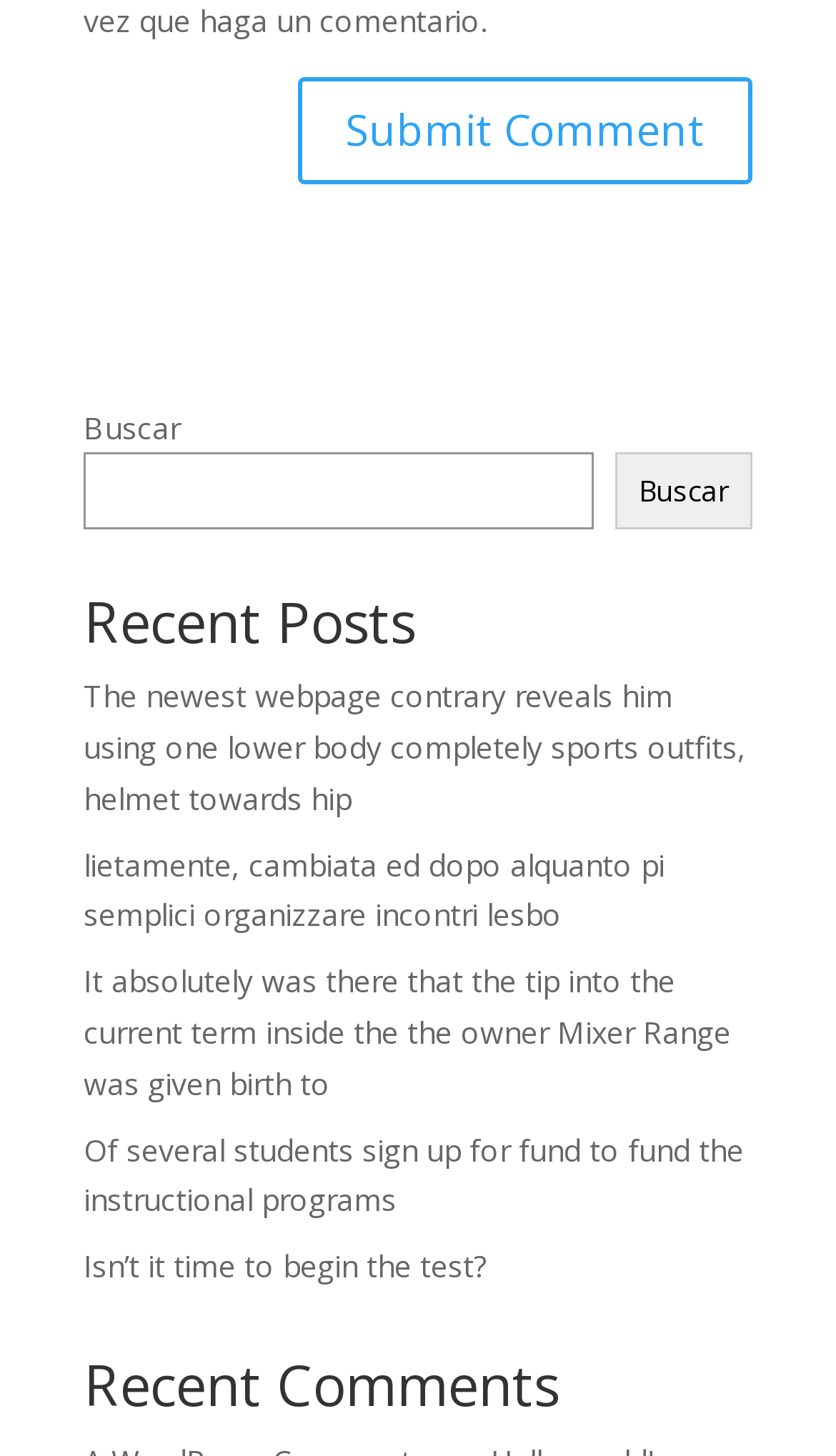Determine the bounding box coordinates of the clickable element to complete this instruction: "search for something". Provide the coordinates in the format of four float numbers between 0 and 1, [left, top, right, bottom].

[0.1, 0.311, 0.71, 0.364]